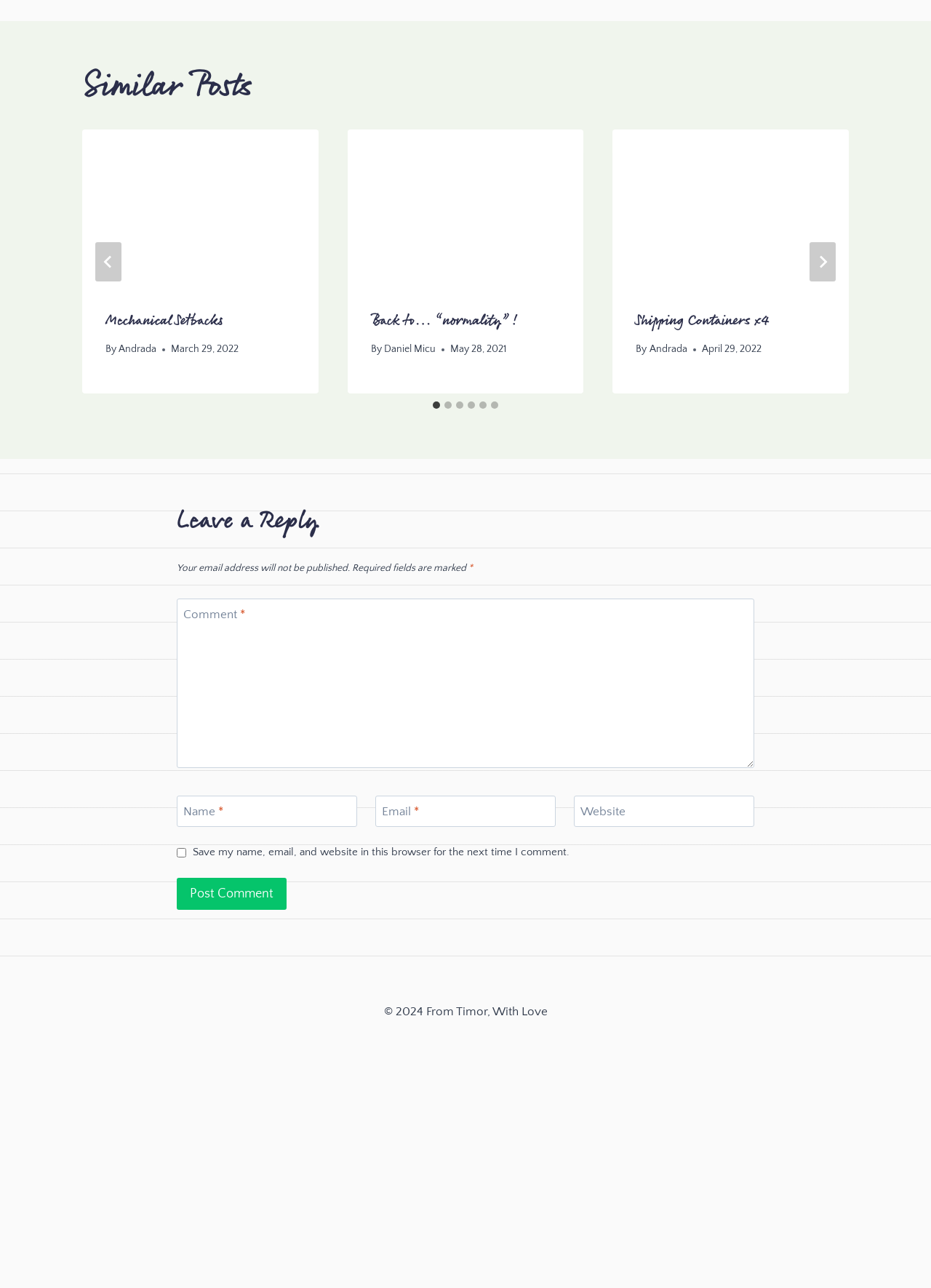Provide the bounding box coordinates for the specified HTML element described in this description: "parent_node: Back to… “normality”!". The coordinates should be four float numbers ranging from 0 to 1, in the format [left, top, right, bottom].

[0.373, 0.36, 0.627, 0.483]